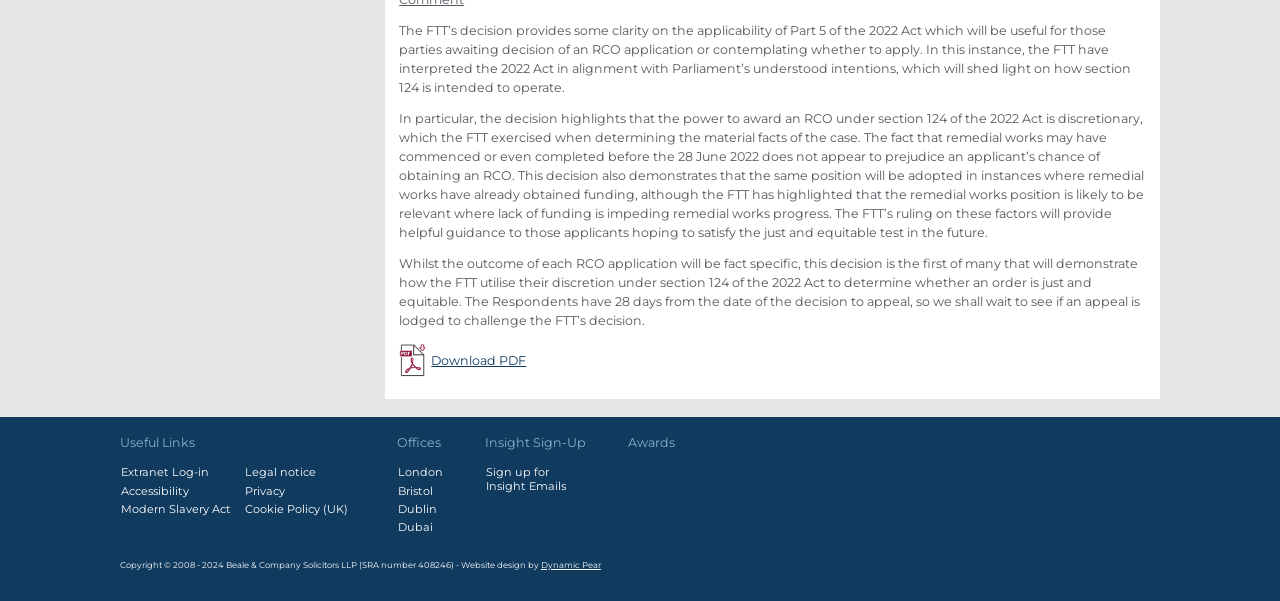Please determine the bounding box of the UI element that matches this description: Modern Slavery Act. The coordinates should be given as (top-left x, top-left y, bottom-right x, bottom-right y), with all values between 0 and 1.

[0.094, 0.835, 0.18, 0.859]